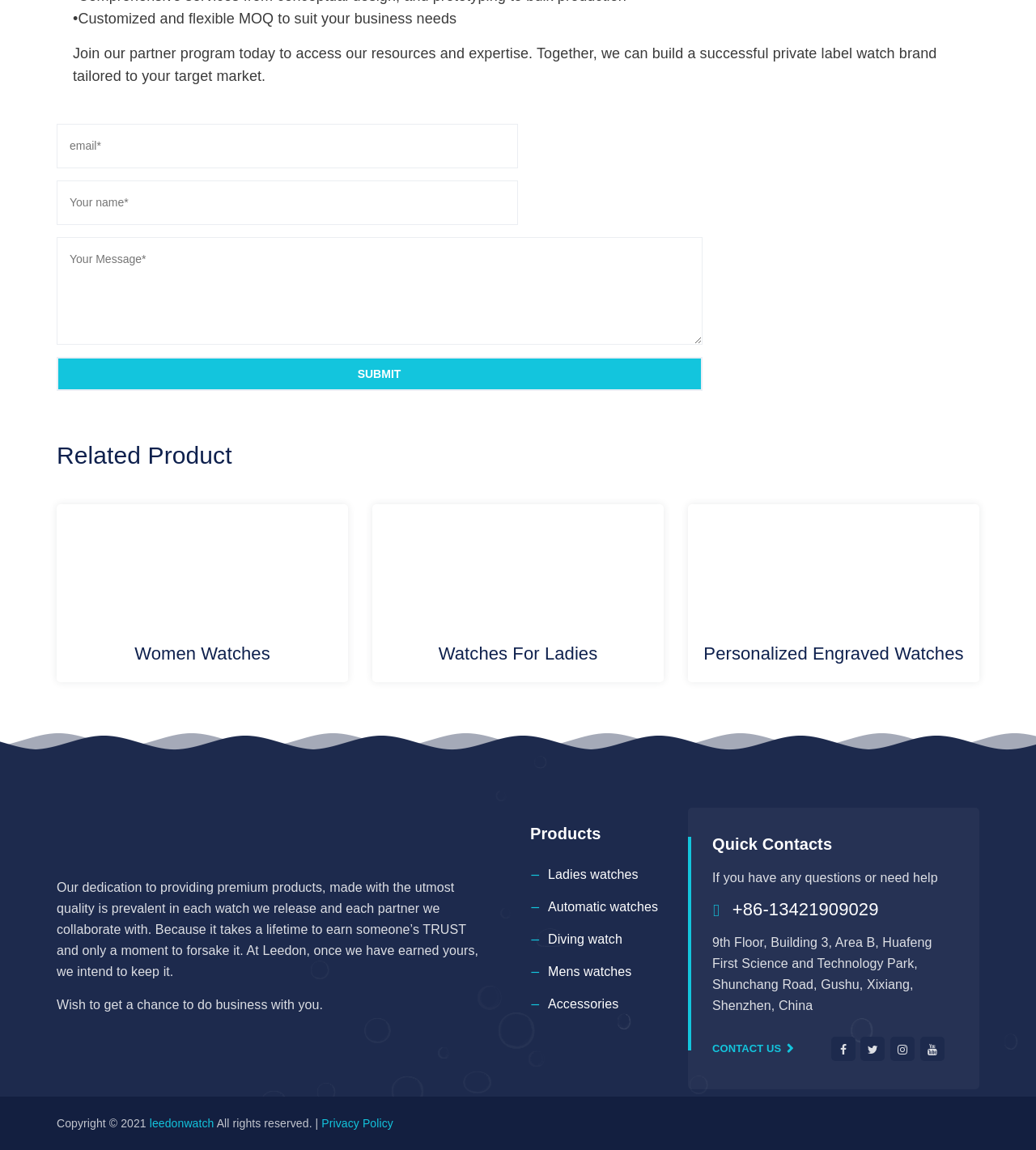Please determine the bounding box coordinates for the element that should be clicked to follow these instructions: "View Women Watches".

[0.13, 0.559, 0.261, 0.577]